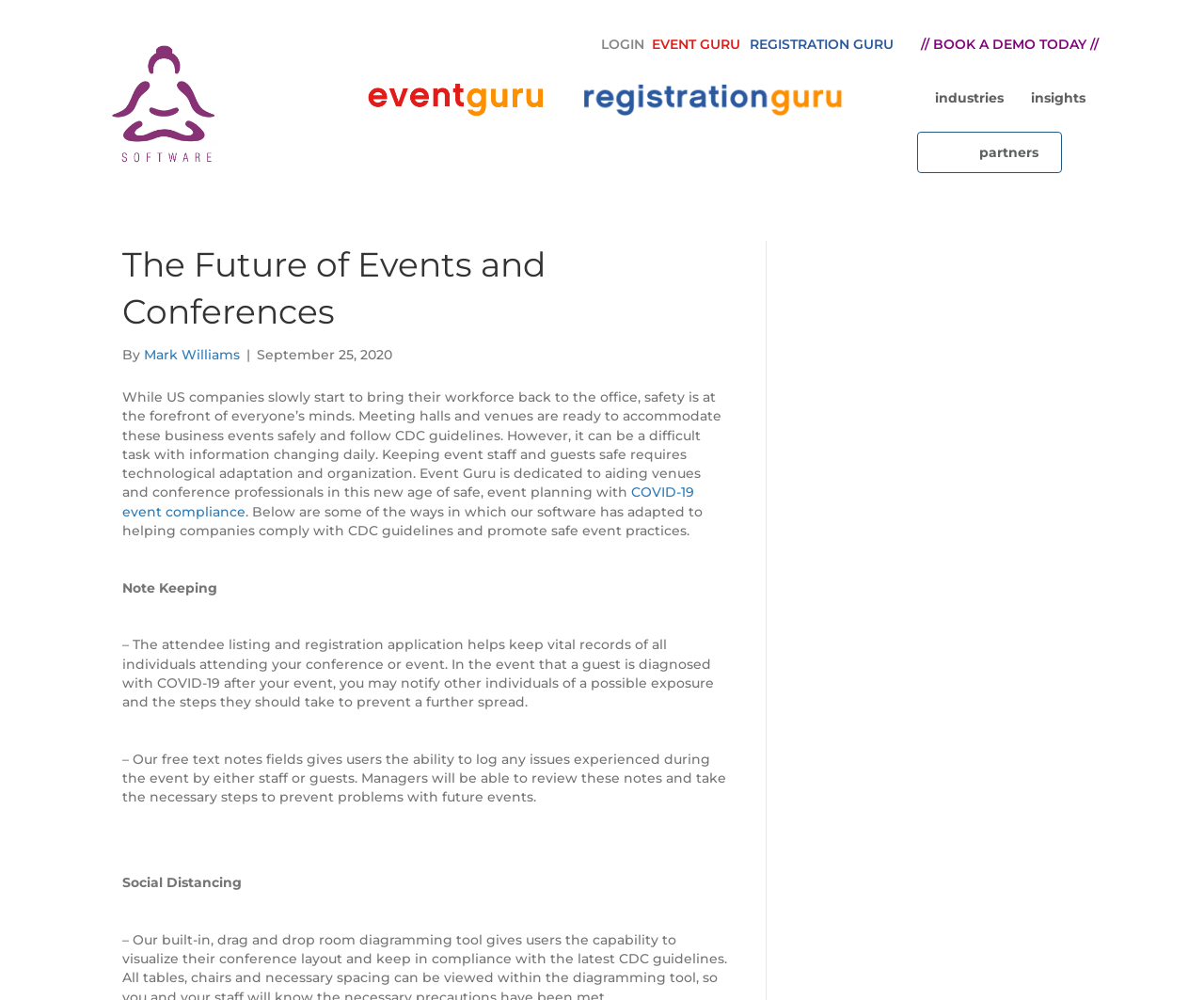Locate the primary headline on the webpage and provide its text.

The Future of Events and Conferences